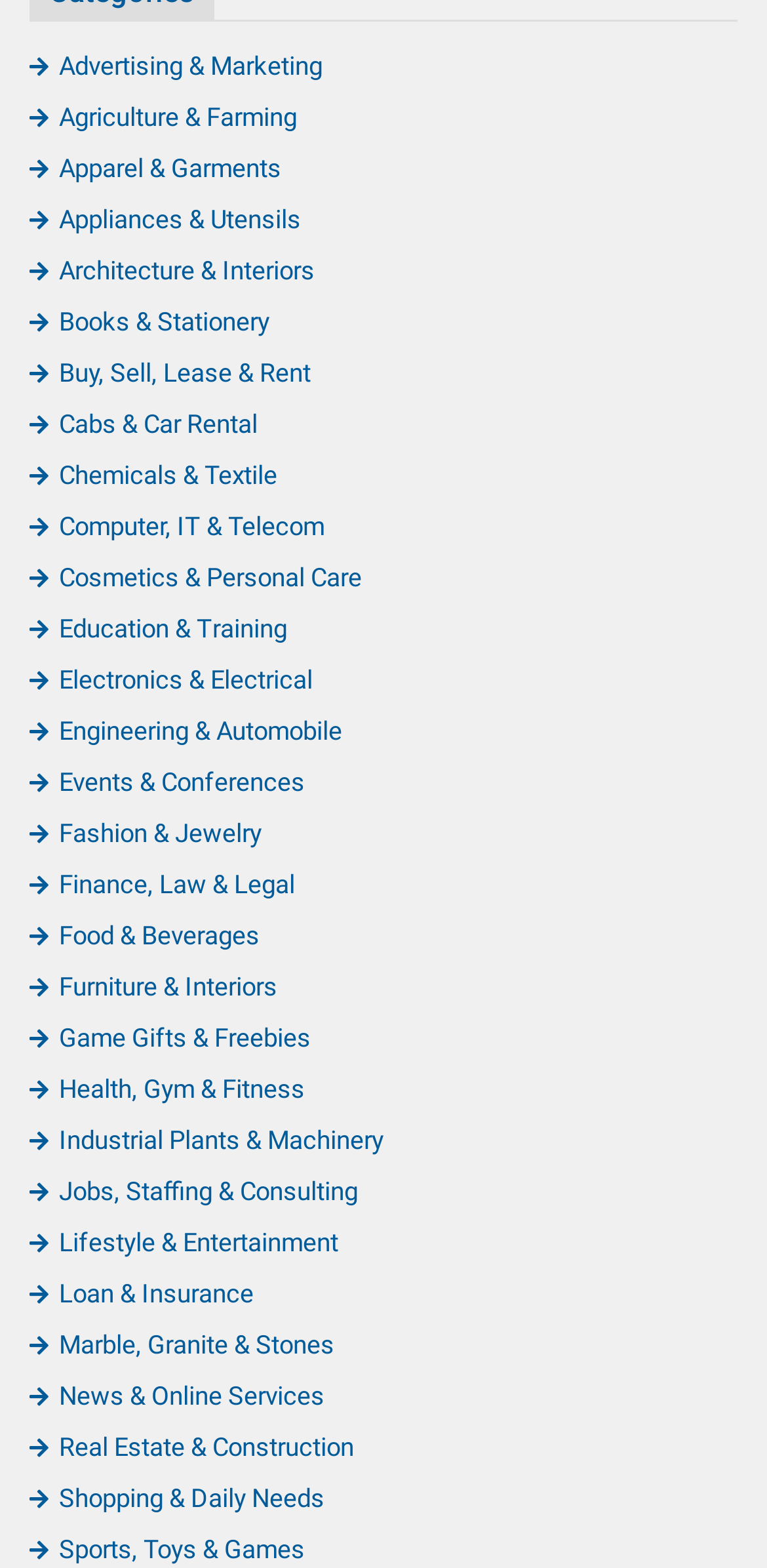Please identify the bounding box coordinates of the element I need to click to follow this instruction: "Browse Advertising & Marketing".

[0.038, 0.033, 0.421, 0.052]